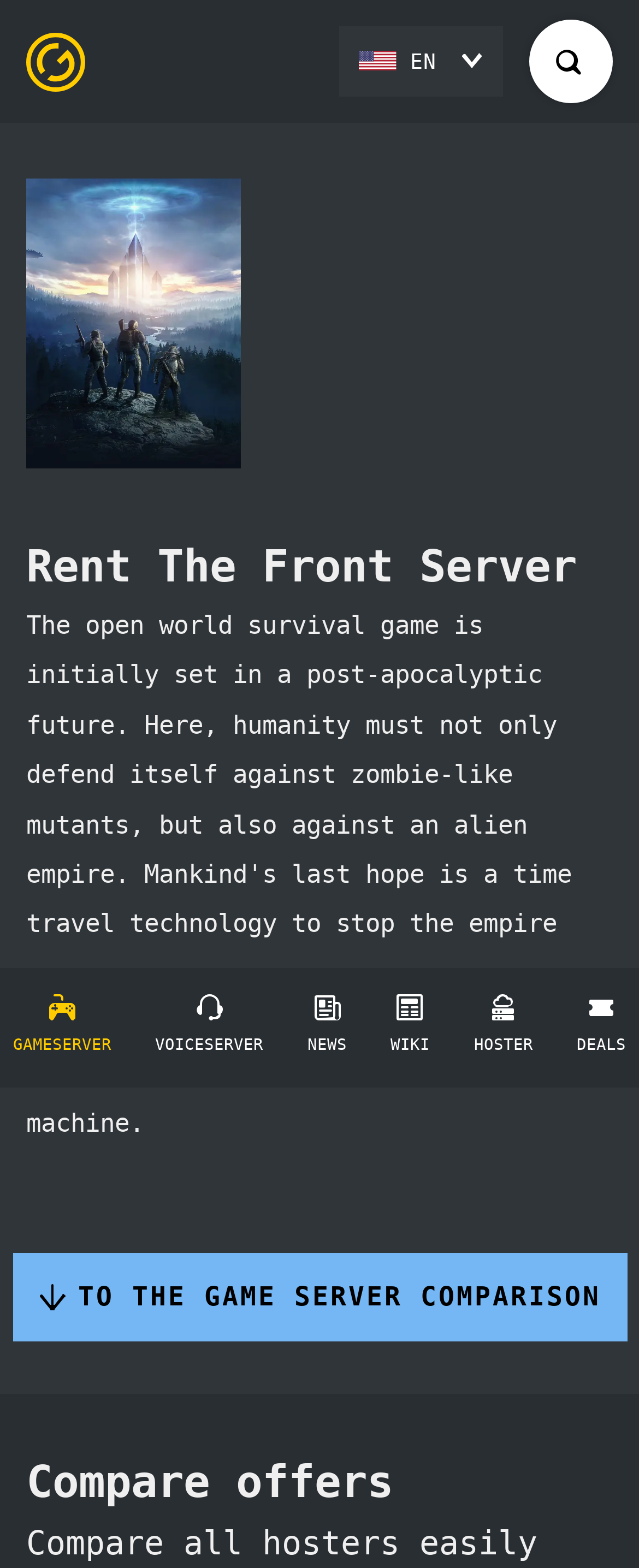Locate the coordinates of the bounding box for the clickable region that fulfills this instruction: "Email us".

None